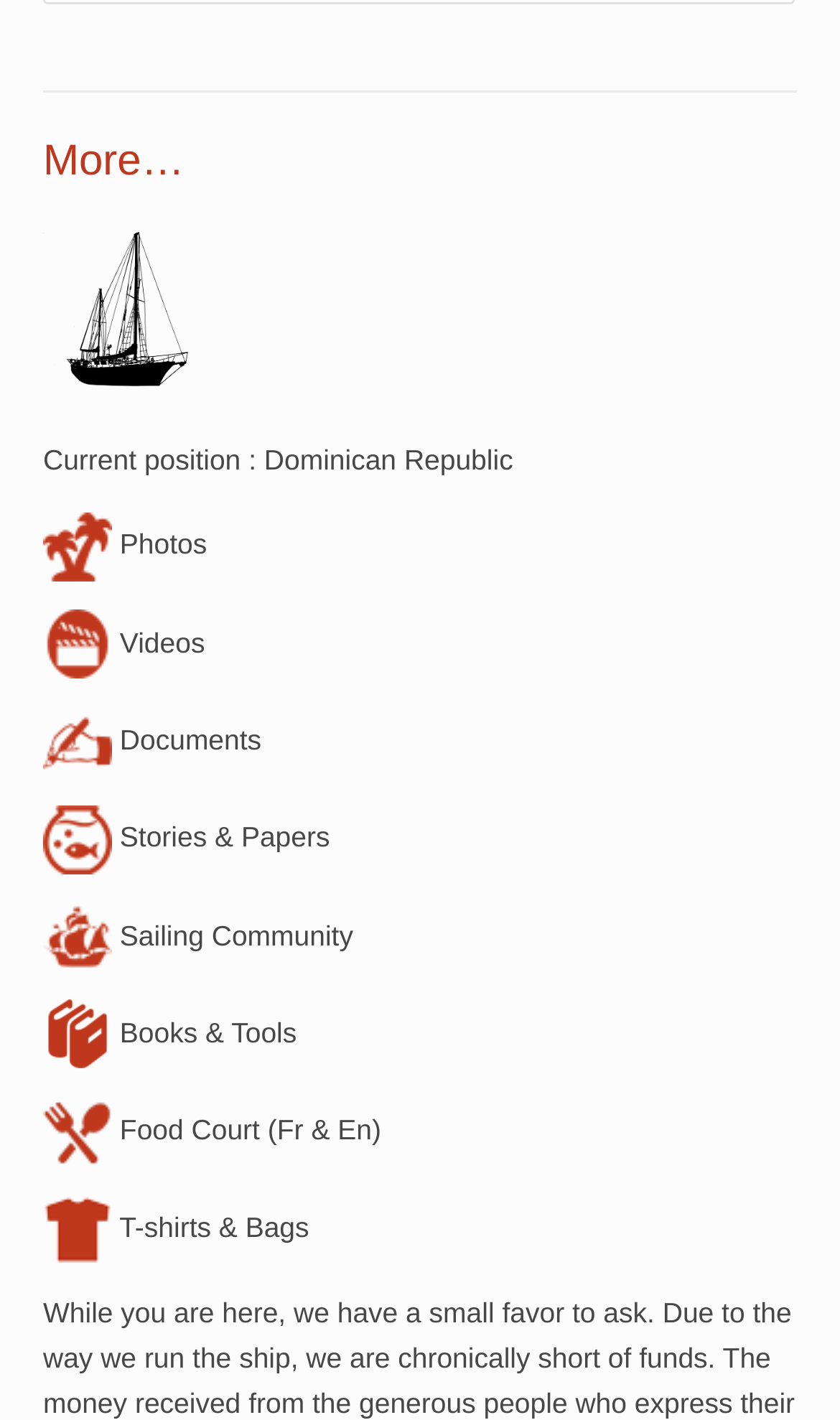Please determine the bounding box coordinates of the section I need to click to accomplish this instruction: "Explore sailing community".

[0.051, 0.647, 0.421, 0.67]